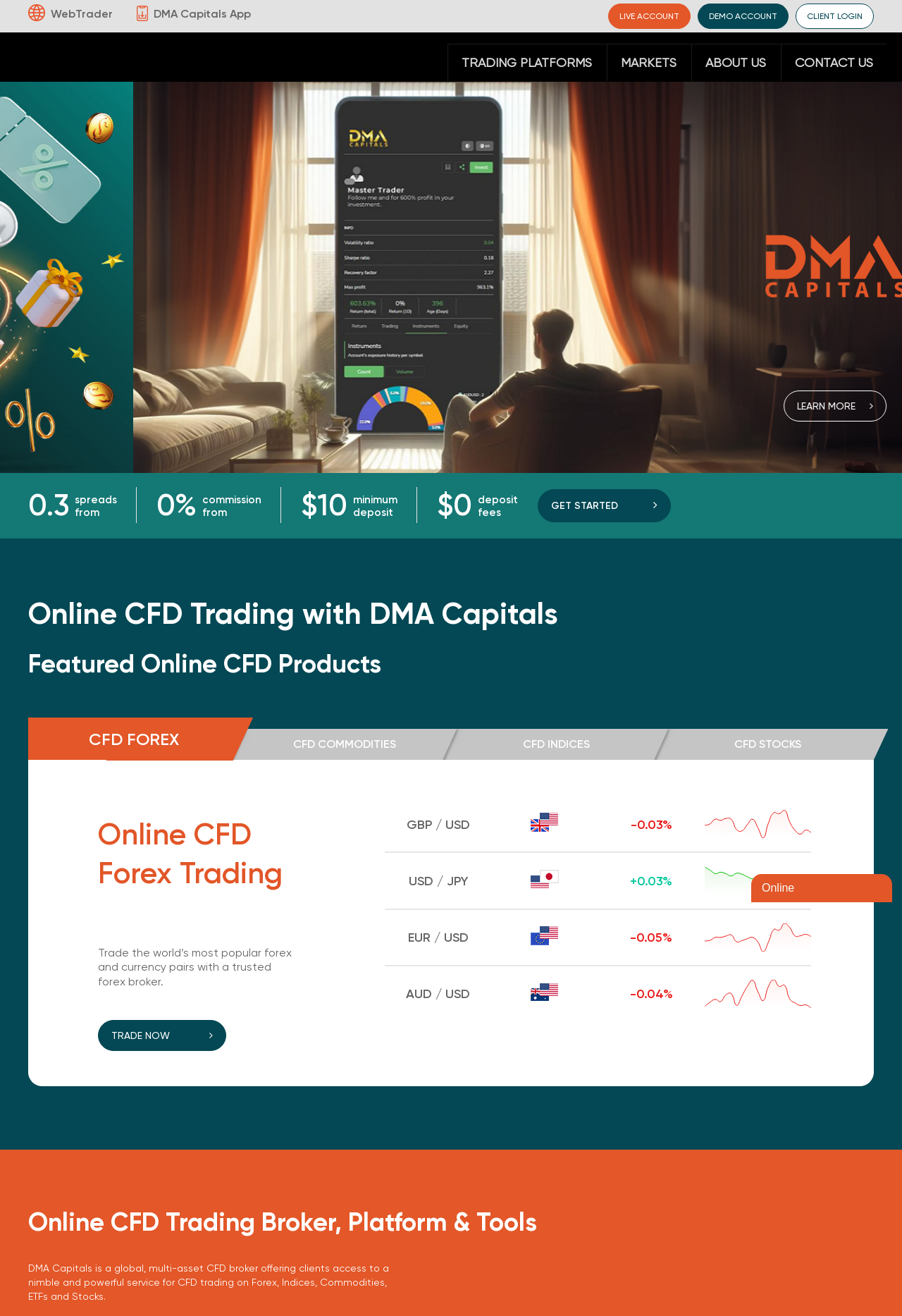What type of trading does DMA Capitals offer?
Based on the visual information, provide a detailed and comprehensive answer.

Based on the webpage, DMA Capitals offers CFD trading on various markets such as Forex, Indices, Commodities, ETFs, and Stocks. This is evident from the headings and text on the webpage, including 'Online CFD Trading with DMA Capitals' and 'Featured Online CFD Products'.